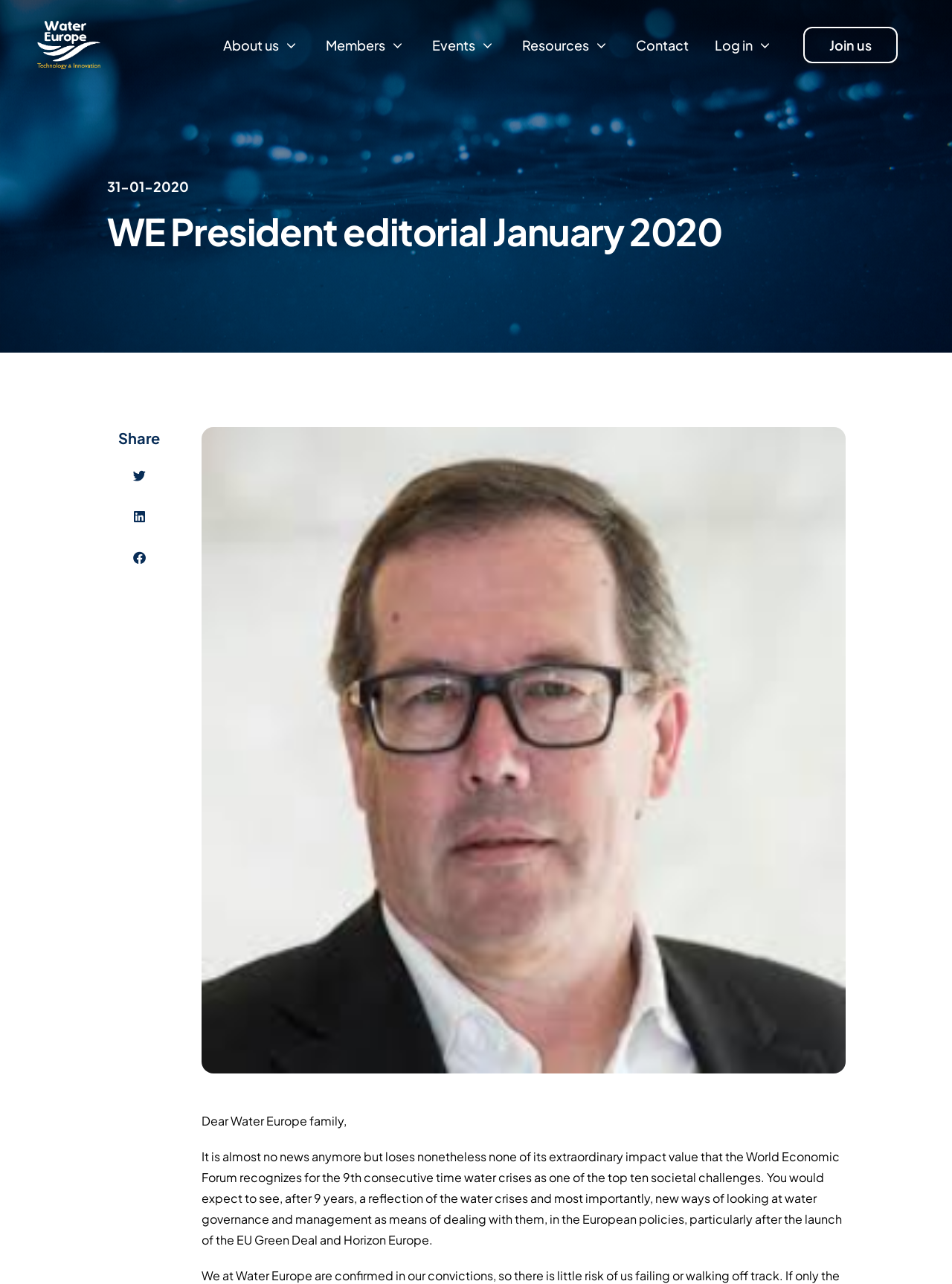Describe in detail what you see on the webpage.

The webpage appears to be a blog post or editorial from the President of Water Europe, dated January 31, 2020. At the top, there is a navigation menu with links to "About us", "Members", "Events", "Resources", and "Contact", each with a dropdown menu. On the right side of the navigation menu, there is a "Log in" link and a "Join us" link.

Below the navigation menu, there is a time stamp indicating the date of the post. The title of the editorial, "WE President editorial January 2020", is prominently displayed. To the right of the title, there are social media sharing buttons for Twitter, LinkedIn, and Facebook.

The main content of the editorial is a letter addressed to the "Water Europe family". The letter discusses the recognition of water crises as one of the top ten societal challenges by the World Economic Forum and expresses the expectation to see reflections of this in European policies, particularly after the launch of the EU Green Deal and Horizon Europe.